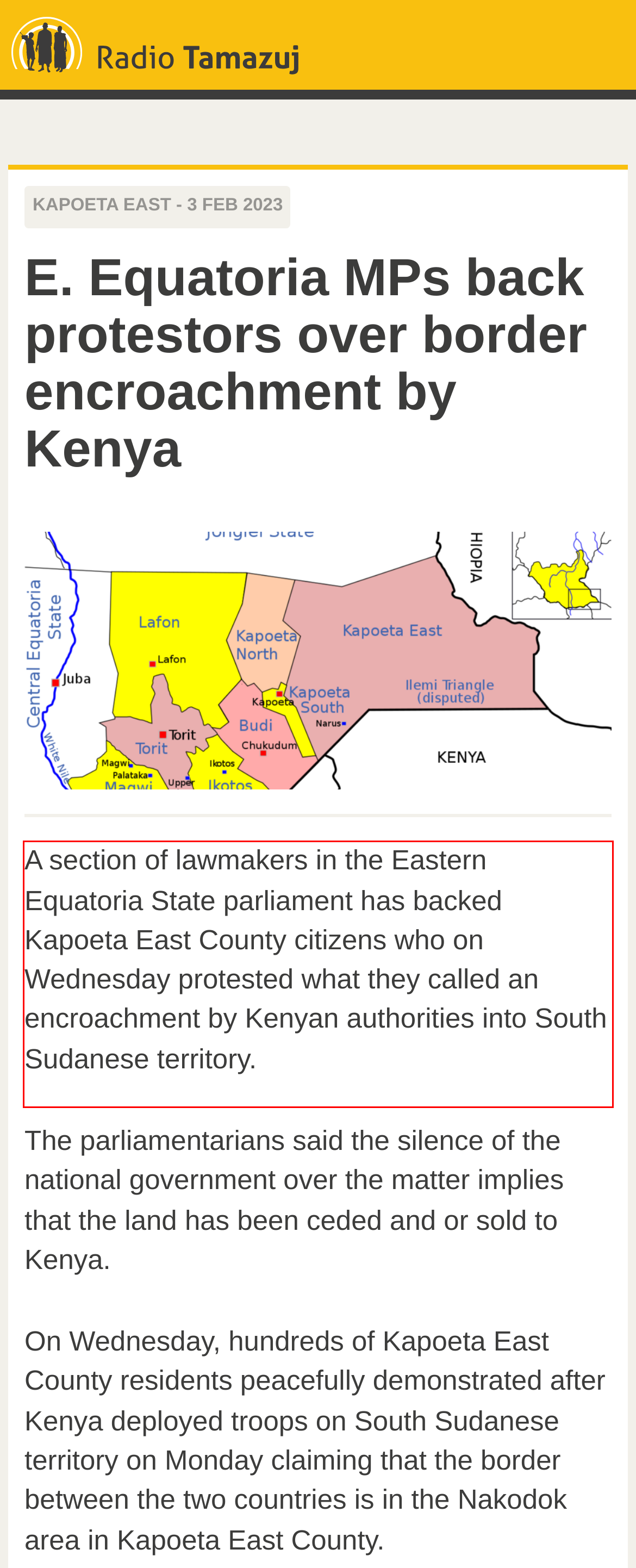You are given a screenshot of a webpage with a UI element highlighted by a red bounding box. Please perform OCR on the text content within this red bounding box.

A section of lawmakers in the Eastern Equatoria State parliament has backed Kapoeta East County citizens who on Wednesday protested what they called an encroachment by Kenyan authorities into South Sudanese territory.